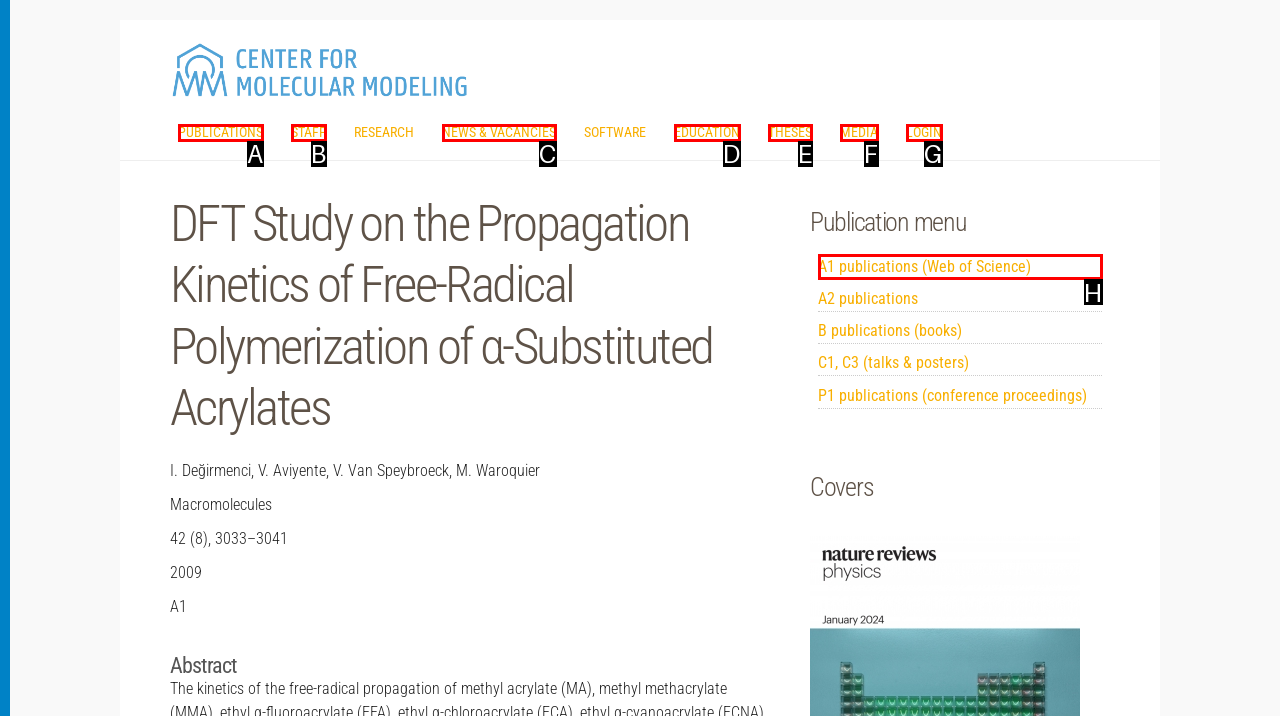Identify the HTML element that corresponds to the following description: Publications. Provide the letter of the correct option from the presented choices.

A